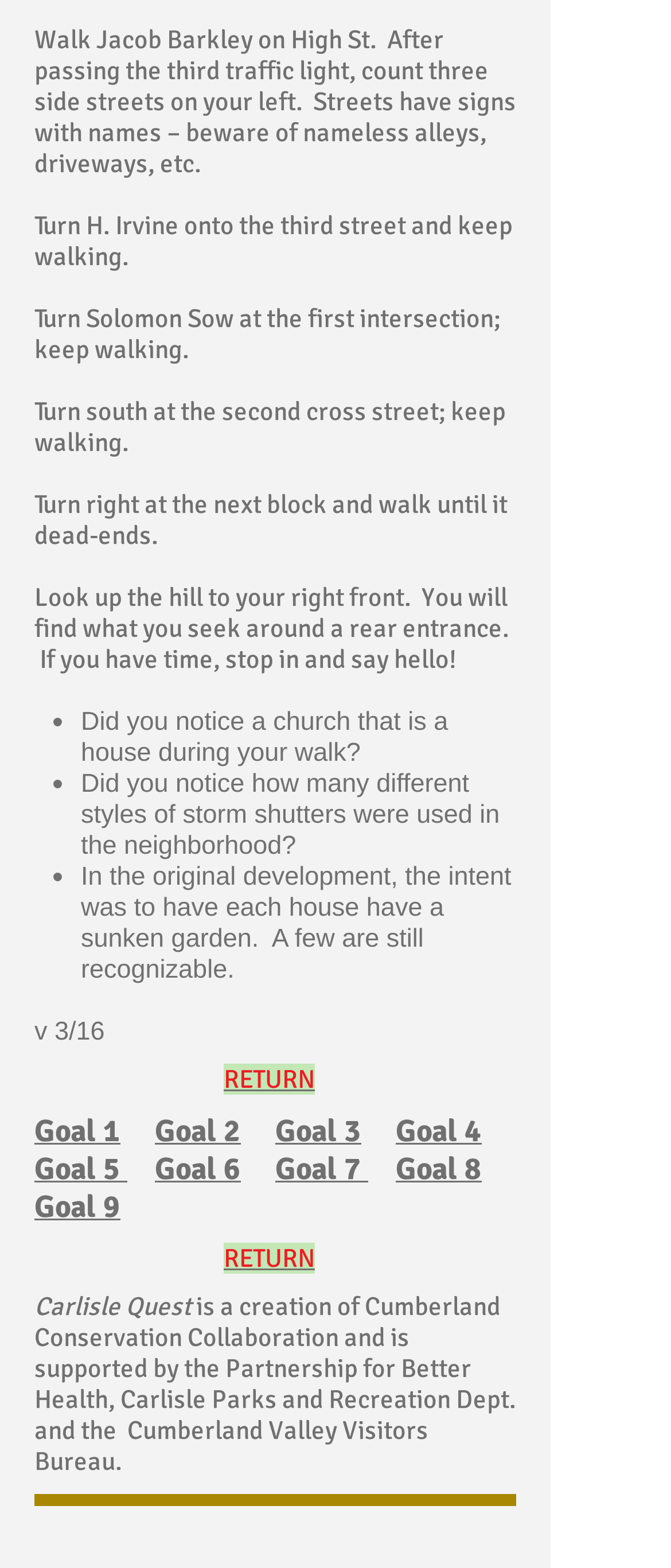Determine the bounding box coordinates of the clickable region to carry out the instruction: "Click RETURN".

[0.333, 0.793, 0.469, 0.812]